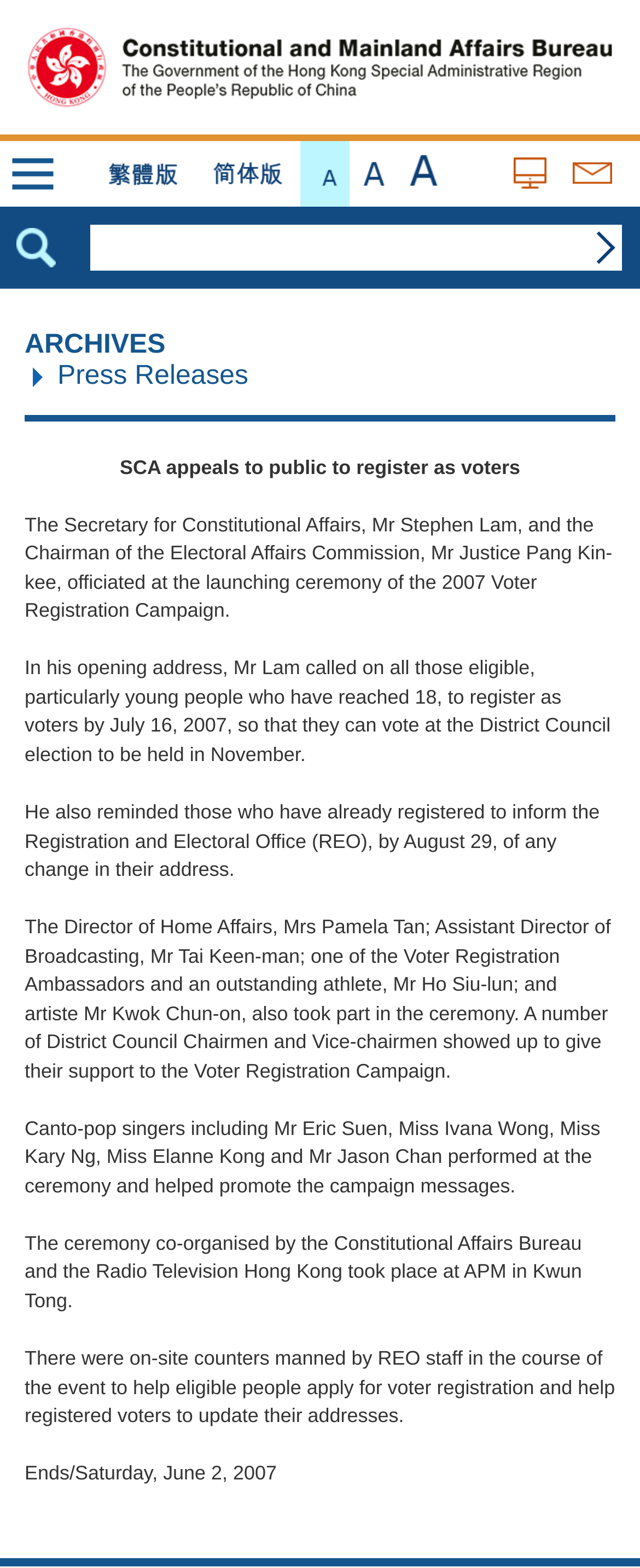Locate the bounding box coordinates of the element that should be clicked to fulfill the instruction: "View press release archives".

[0.038, 0.209, 0.259, 0.229]